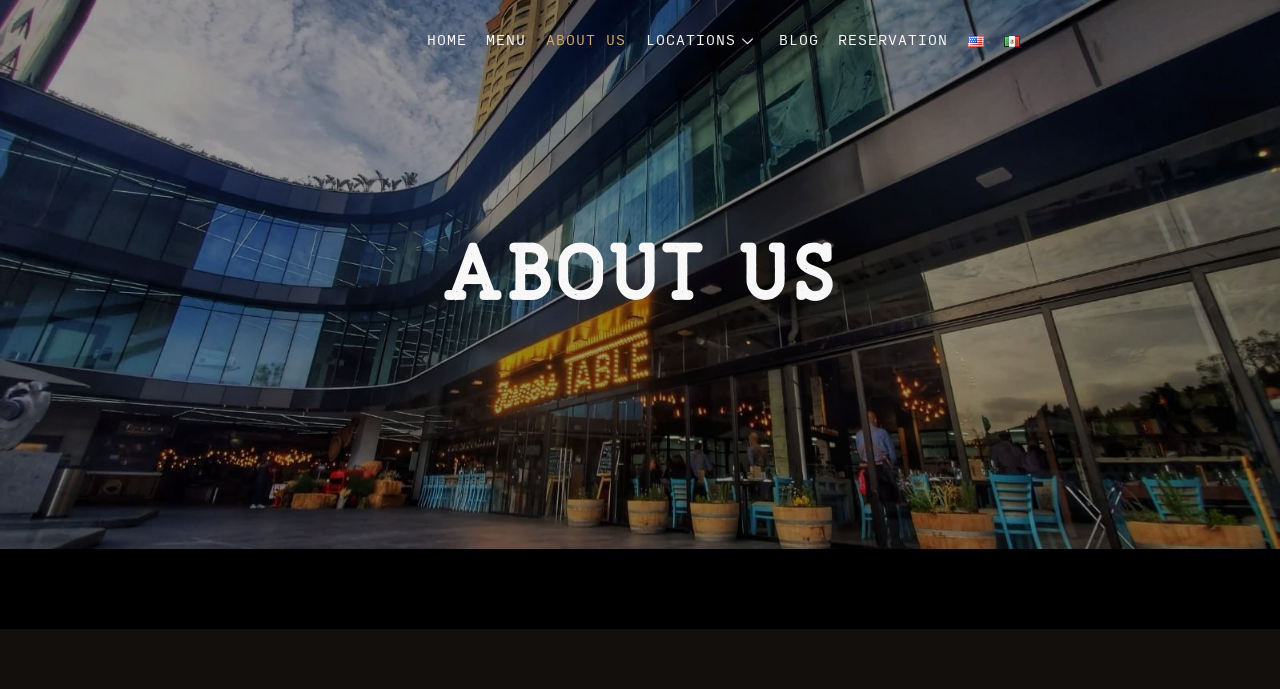Based on the image, give a detailed response to the question: How many main sections are there in the webpage?

I looked at the webpage structure and found that there is only one main section, which is the 'ABOUT US' section, so there is only 1 main section in the webpage.